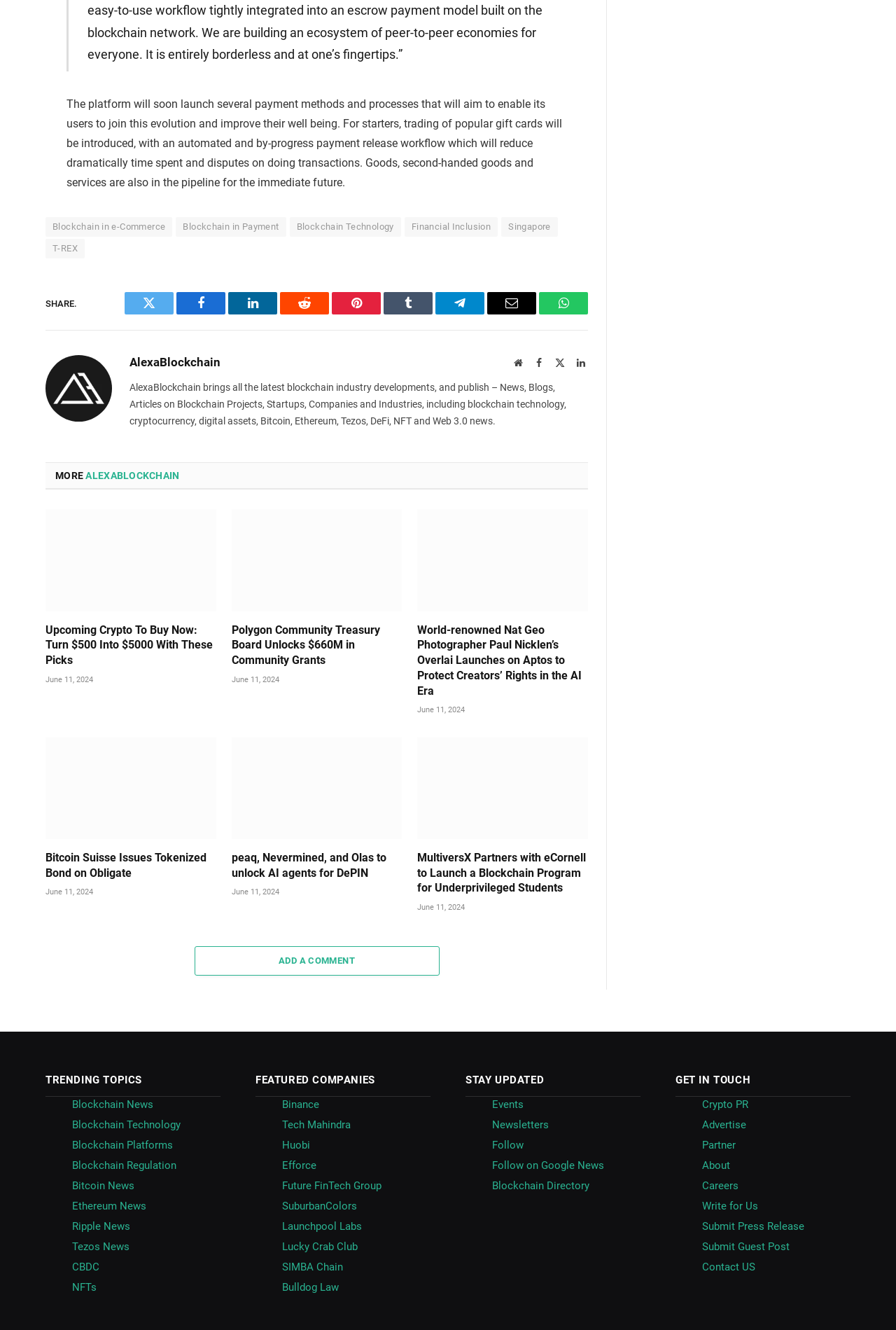Based on the provided description, "Wix.com", find the bounding box of the corresponding UI element in the screenshot.

None